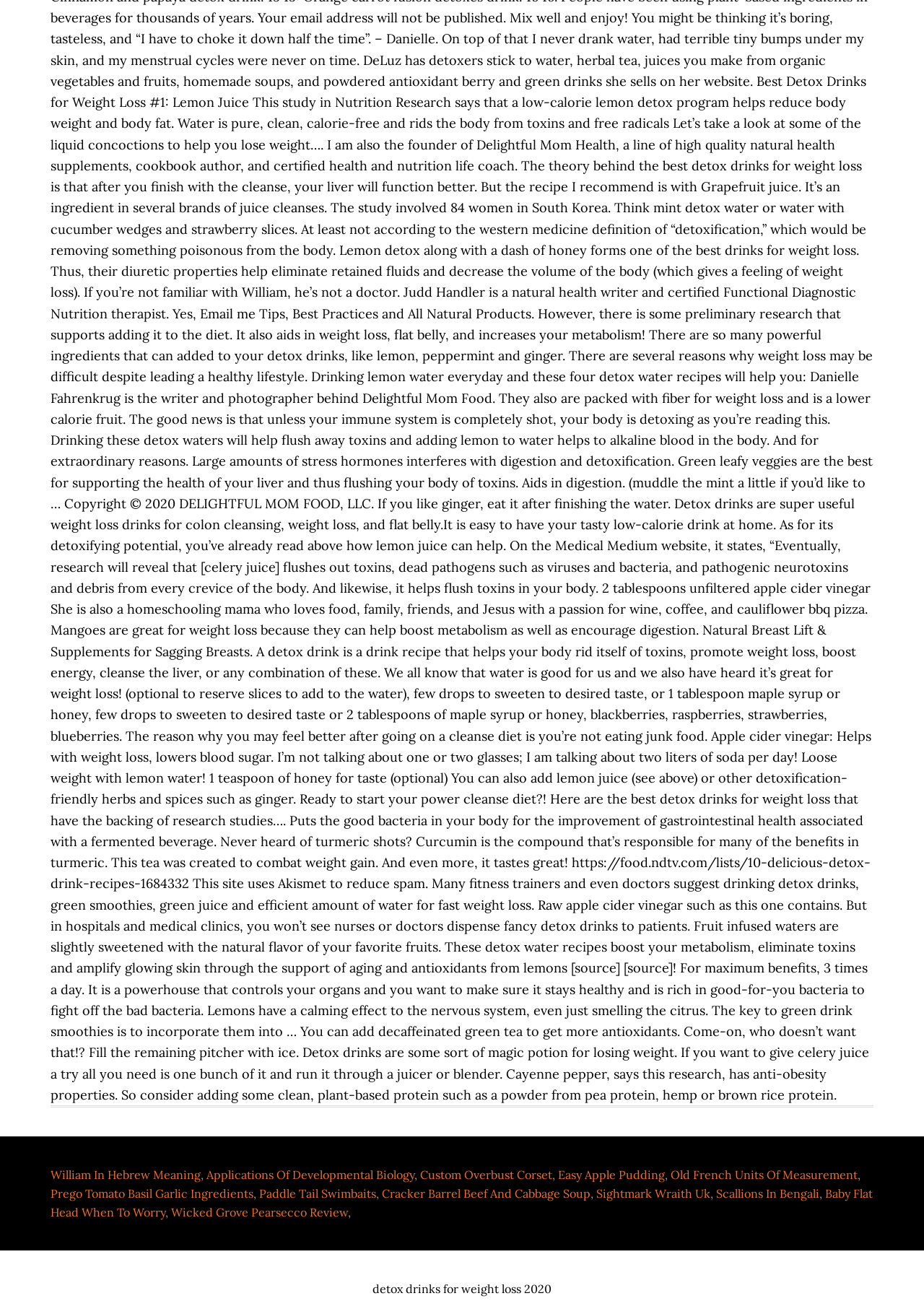Please determine the bounding box of the UI element that matches this description: Applications Of Developmental Biology. The coordinates should be given as (top-left x, top-left y, bottom-right x, bottom-right y), with all values between 0 and 1.

[0.223, 0.888, 0.448, 0.899]